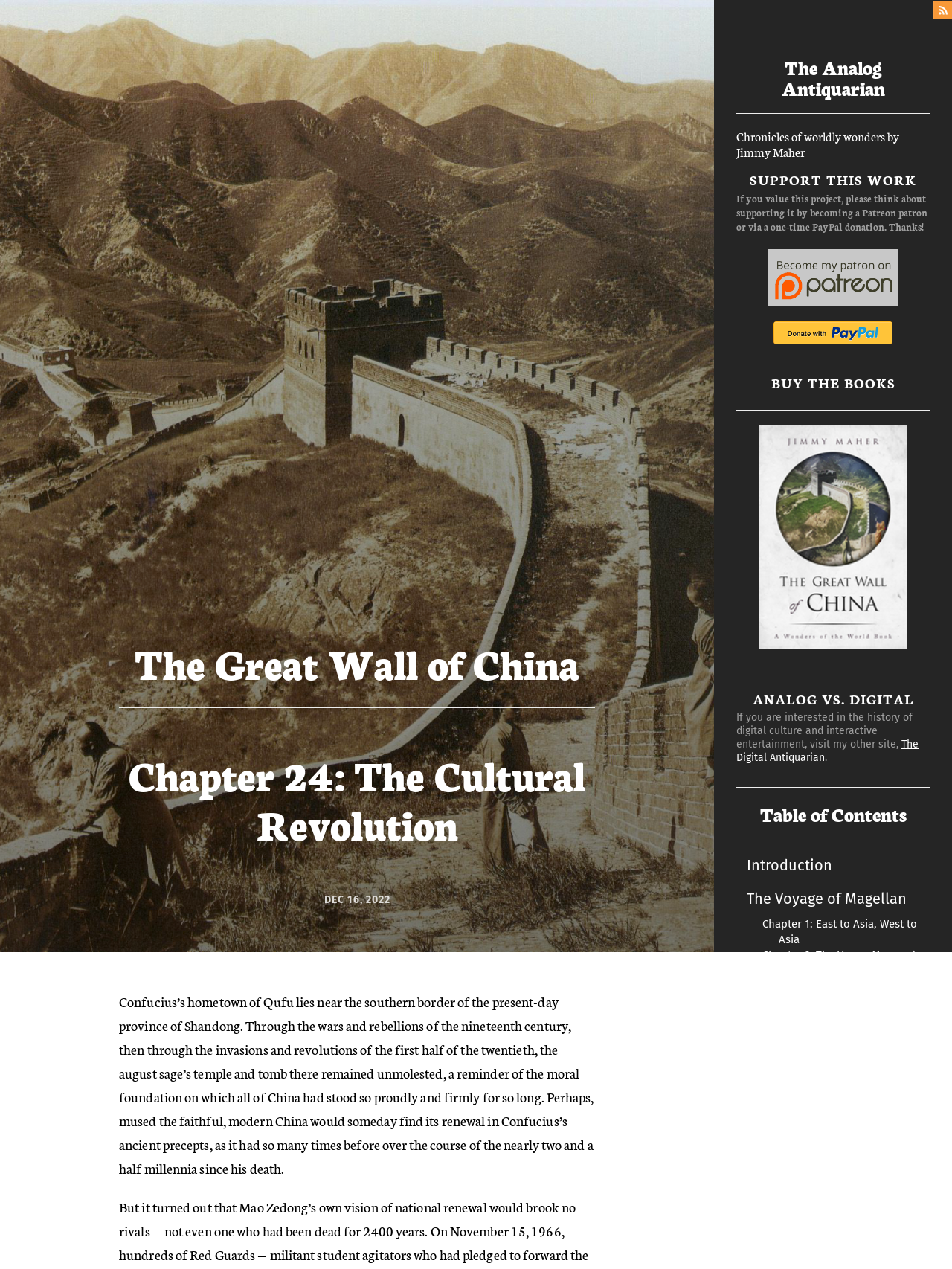Please answer the following question using a single word or phrase: 
What is the title of the chapter?

The Cultural Revolution